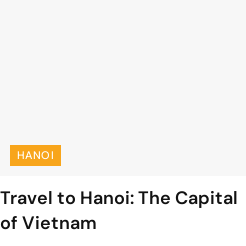Given the content of the image, can you provide a detailed answer to the question?
What is emphasized in the yellow box?

The yellow box contains the word 'HANOI' in bold, emphasizing the city as the central subject of the discussion, which is the capital of Vietnam.